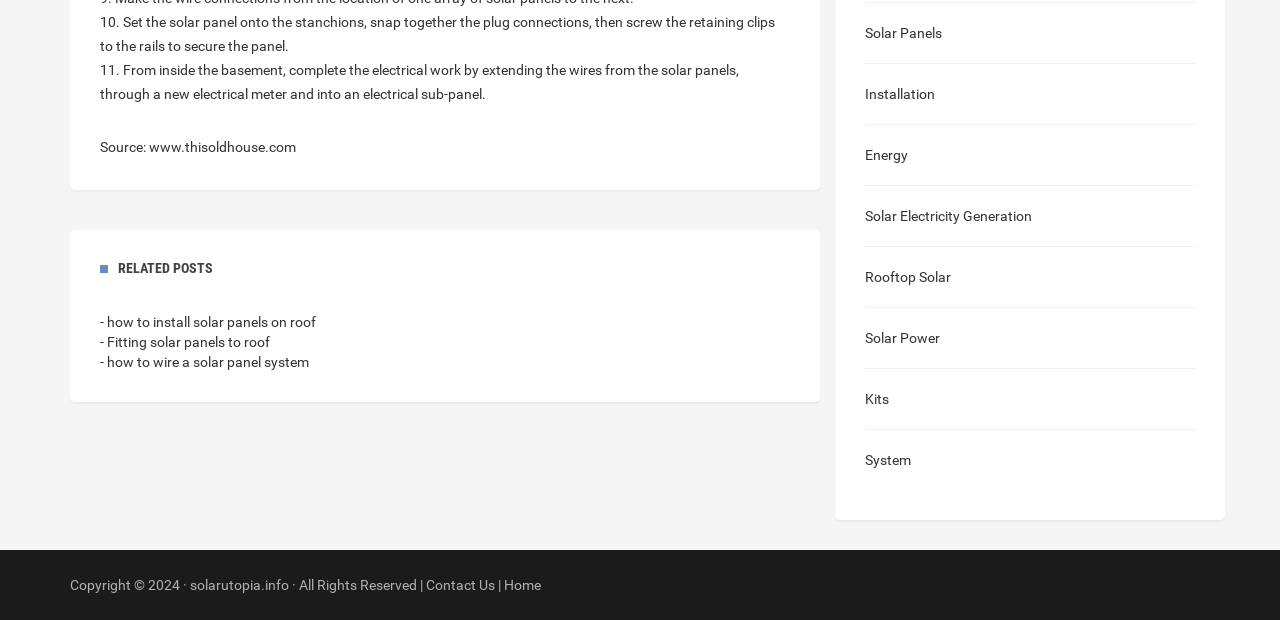Find the bounding box coordinates of the element you need to click on to perform this action: 'Click on Baltimore'. The coordinates should be represented by four float values between 0 and 1, in the format [left, top, right, bottom].

None